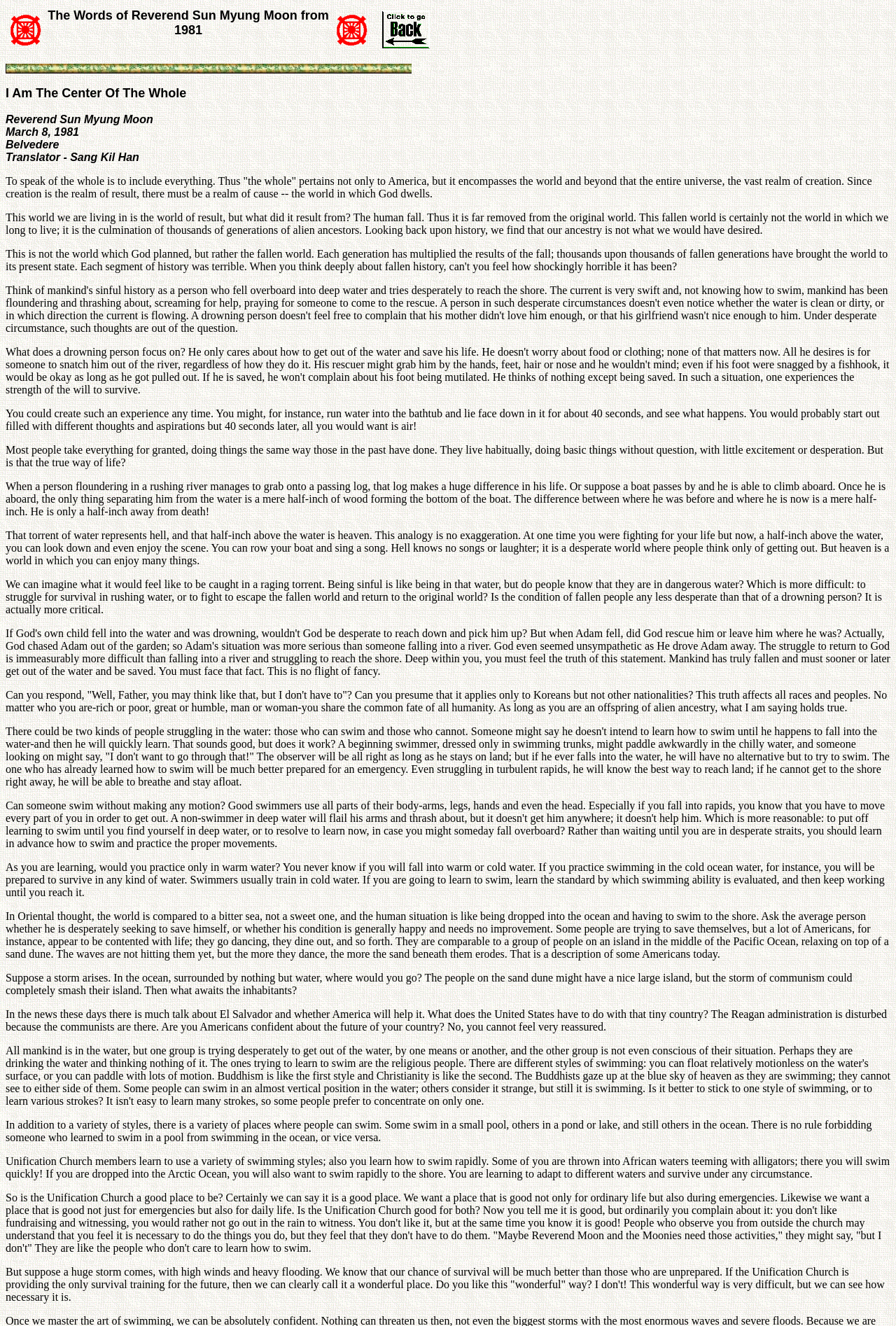Answer briefly with one word or phrase:
What is the title of the webpage?

I Am The Center Of The Whole - Sun Myung Moon